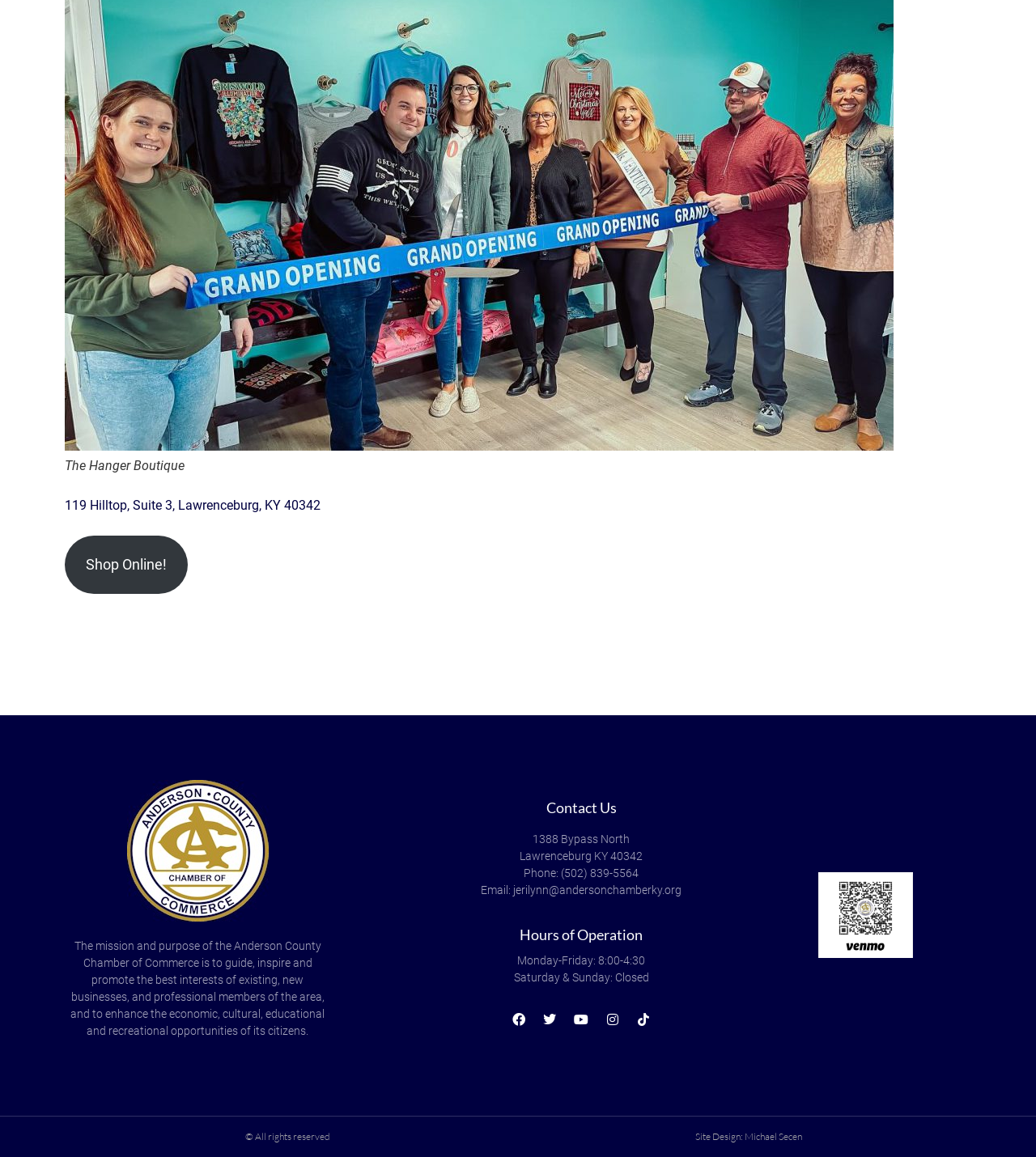Given the element description Tiktok, specify the bounding box coordinates of the corresponding UI element in the format (top-left x, top-left y, bottom-right x, bottom-right y). All values must be between 0 and 1.

[0.611, 0.872, 0.631, 0.89]